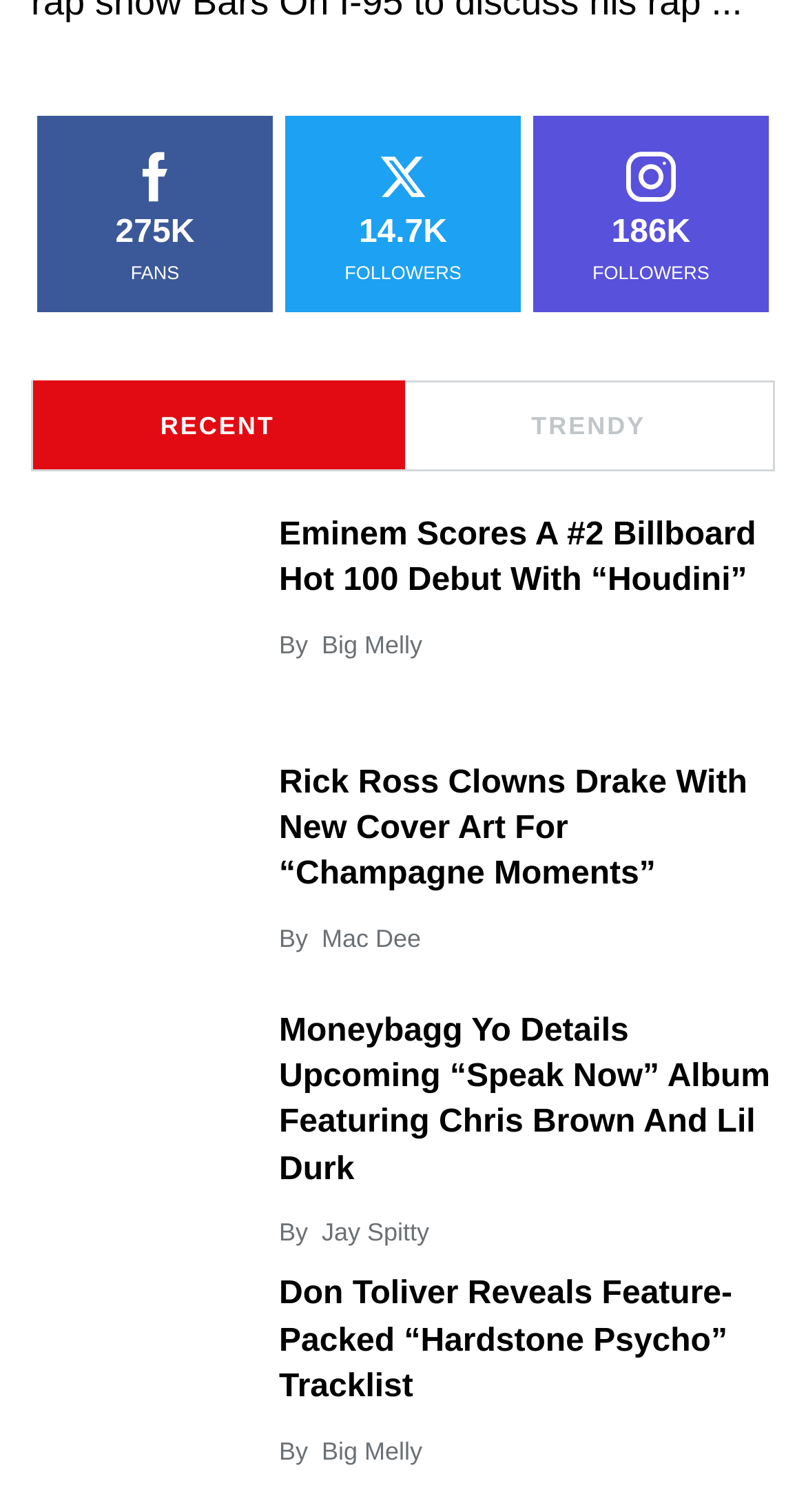Who is the author of the last article? Based on the screenshot, please respond with a single word or phrase.

Big Melly